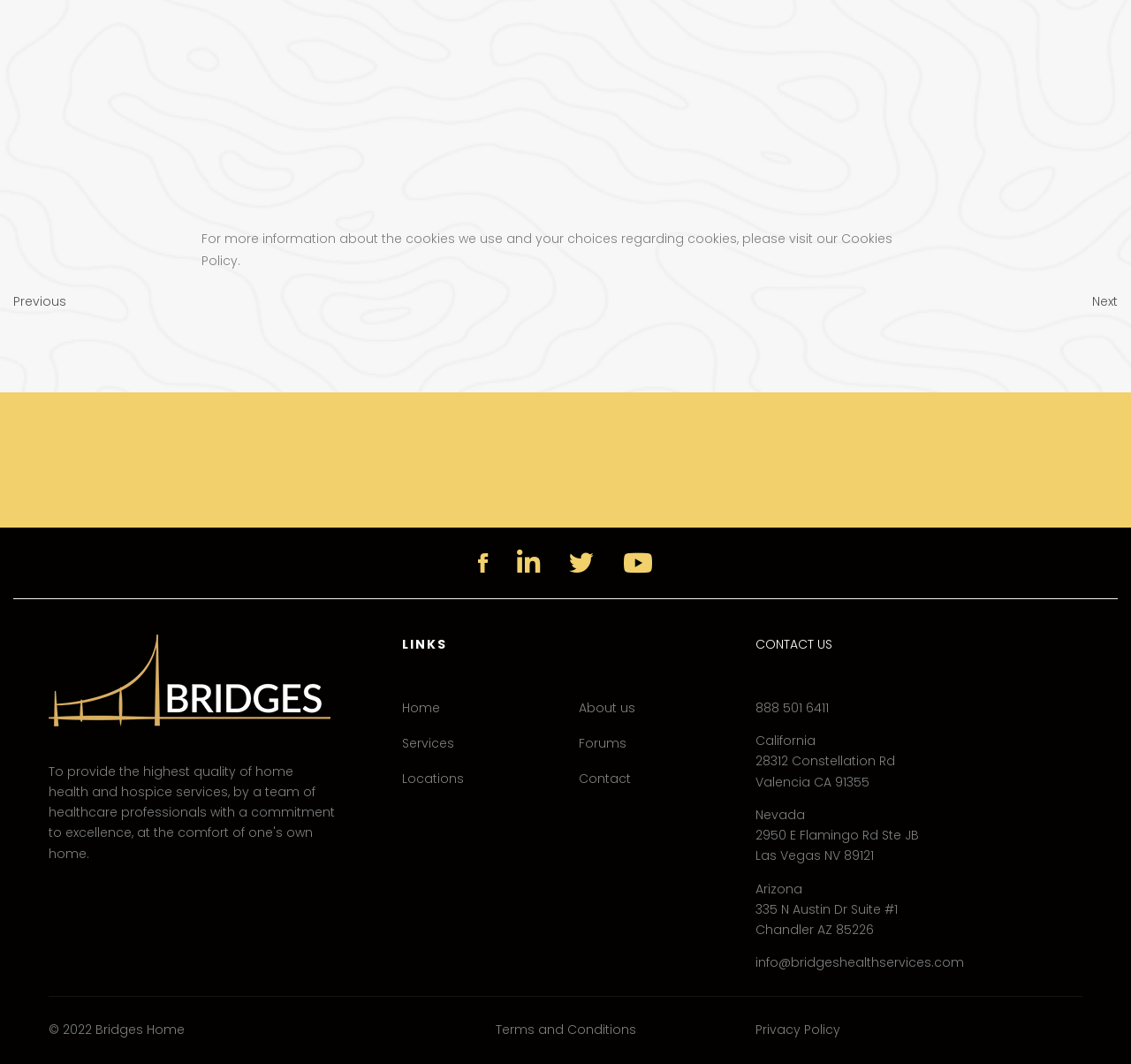Locate the bounding box coordinates of the clickable element to fulfill the following instruction: "Go to the 'About us' page". Provide the coordinates as four float numbers between 0 and 1 in the format [left, top, right, bottom].

[0.512, 0.65, 0.645, 0.681]